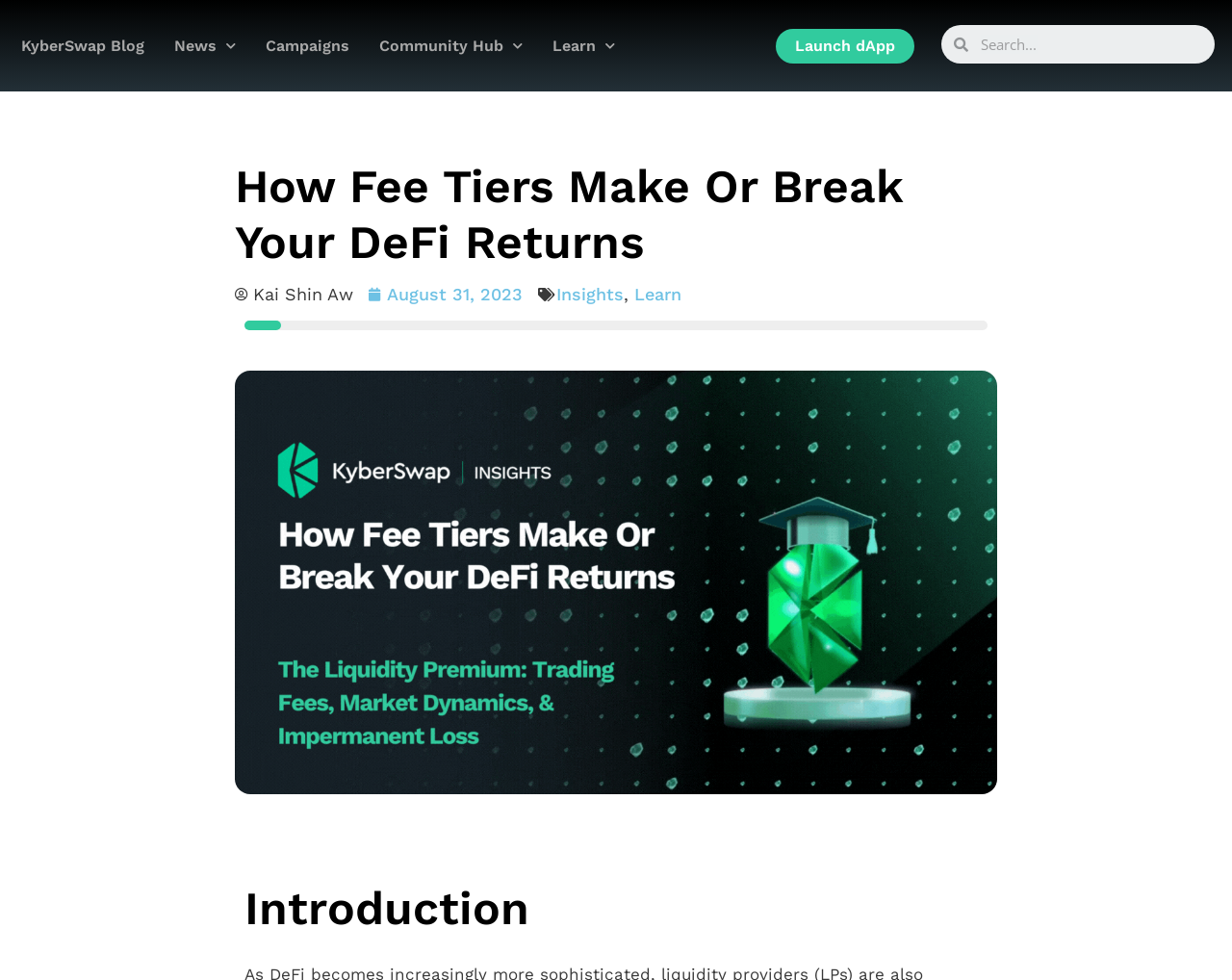What is the category of the article?
Identify the answer in the screenshot and reply with a single word or phrase.

Insights